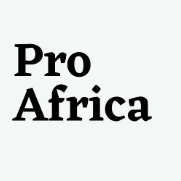List and describe all the prominent features within the image.

The image features the logo for "Pro Africa," which is prominently displayed in bold black lettering. It showcases the organization's focus on initiatives aimed at empowering and supporting countries within the African continent. This logo is an integral part of the site's navigation, likely linking to further information about the organization's mission and projects. Positioned within a clean and minimalist layout, the logo evokes a sense of professionalism and commitment to social impact in Africa.